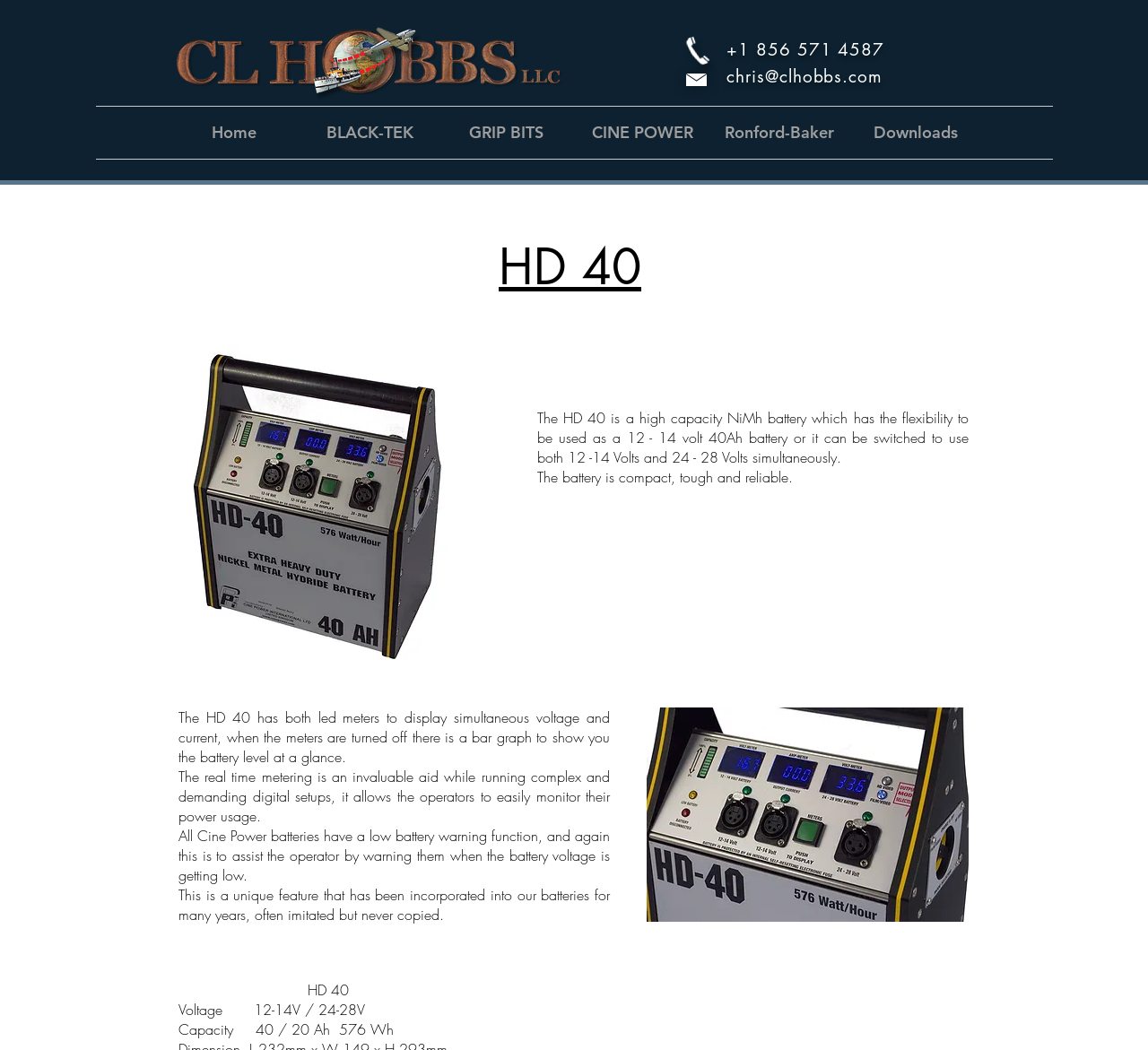Reply to the question below using a single word or brief phrase:
What is the phone number on the webpage?

+1 856 571 4587